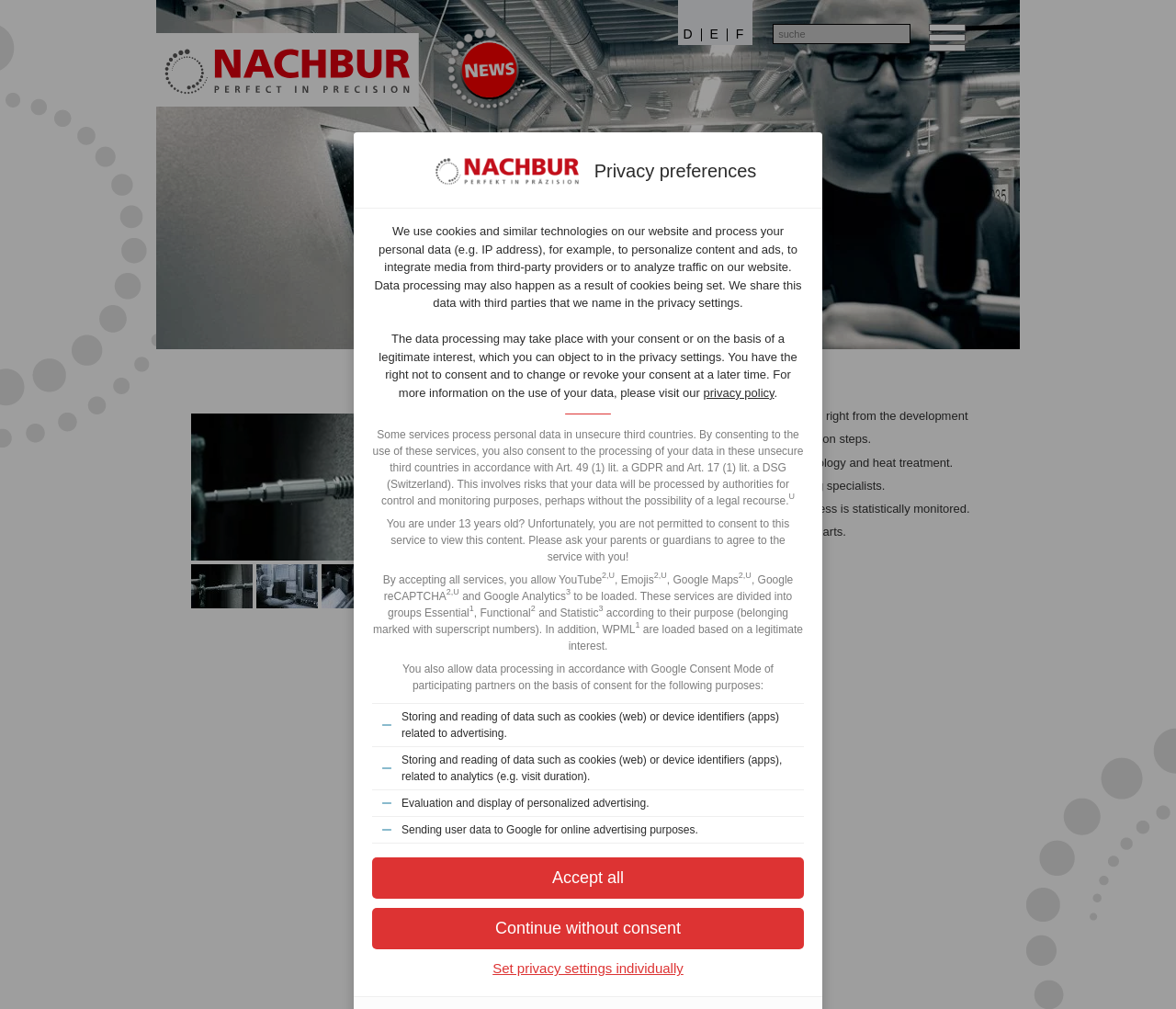Give a concise answer of one word or phrase to the question: 
What is the main topic of the current webpage?

Privacy preferences